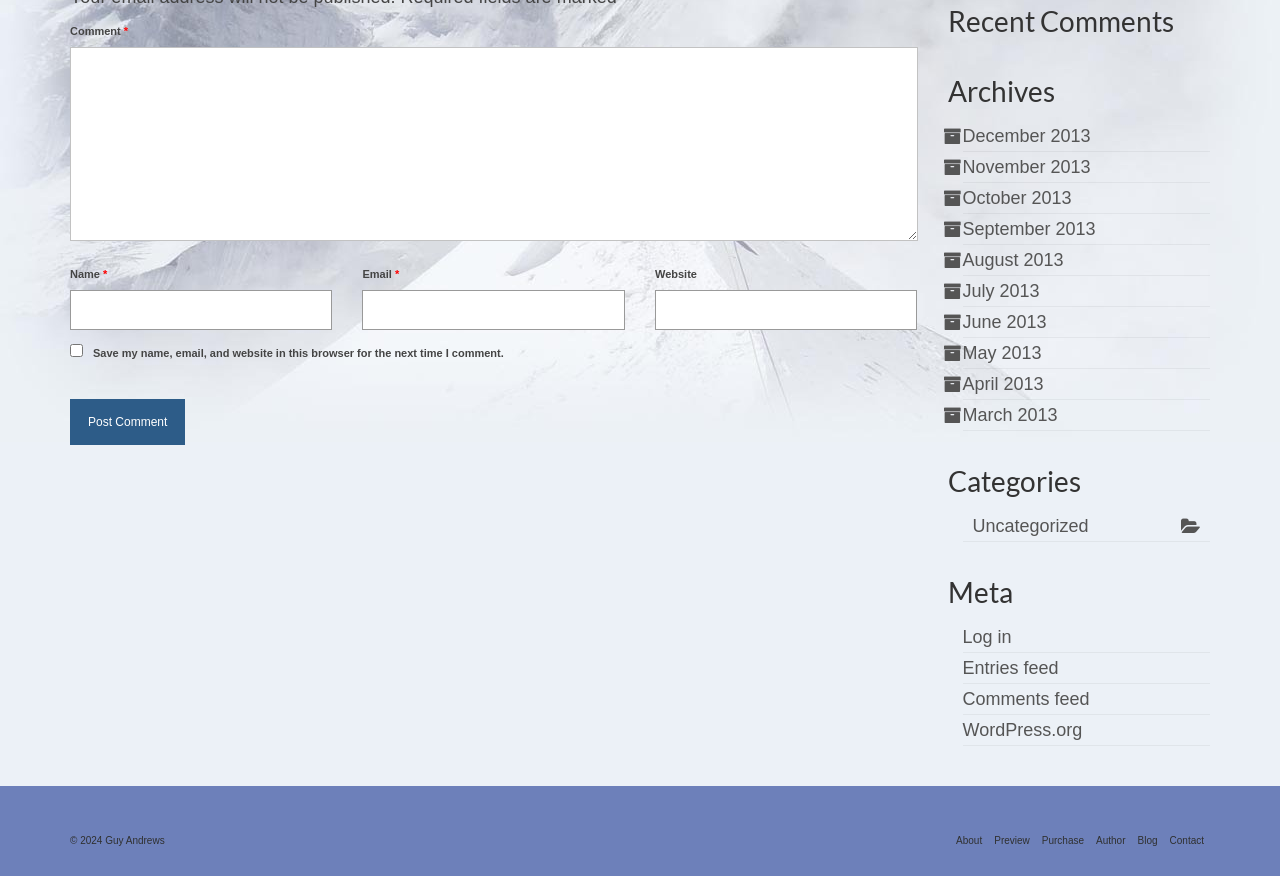Extract the bounding box coordinates of the UI element described by: "October 2013". The coordinates should include four float numbers ranging from 0 to 1, e.g., [left, top, right, bottom].

[0.752, 0.215, 0.837, 0.237]